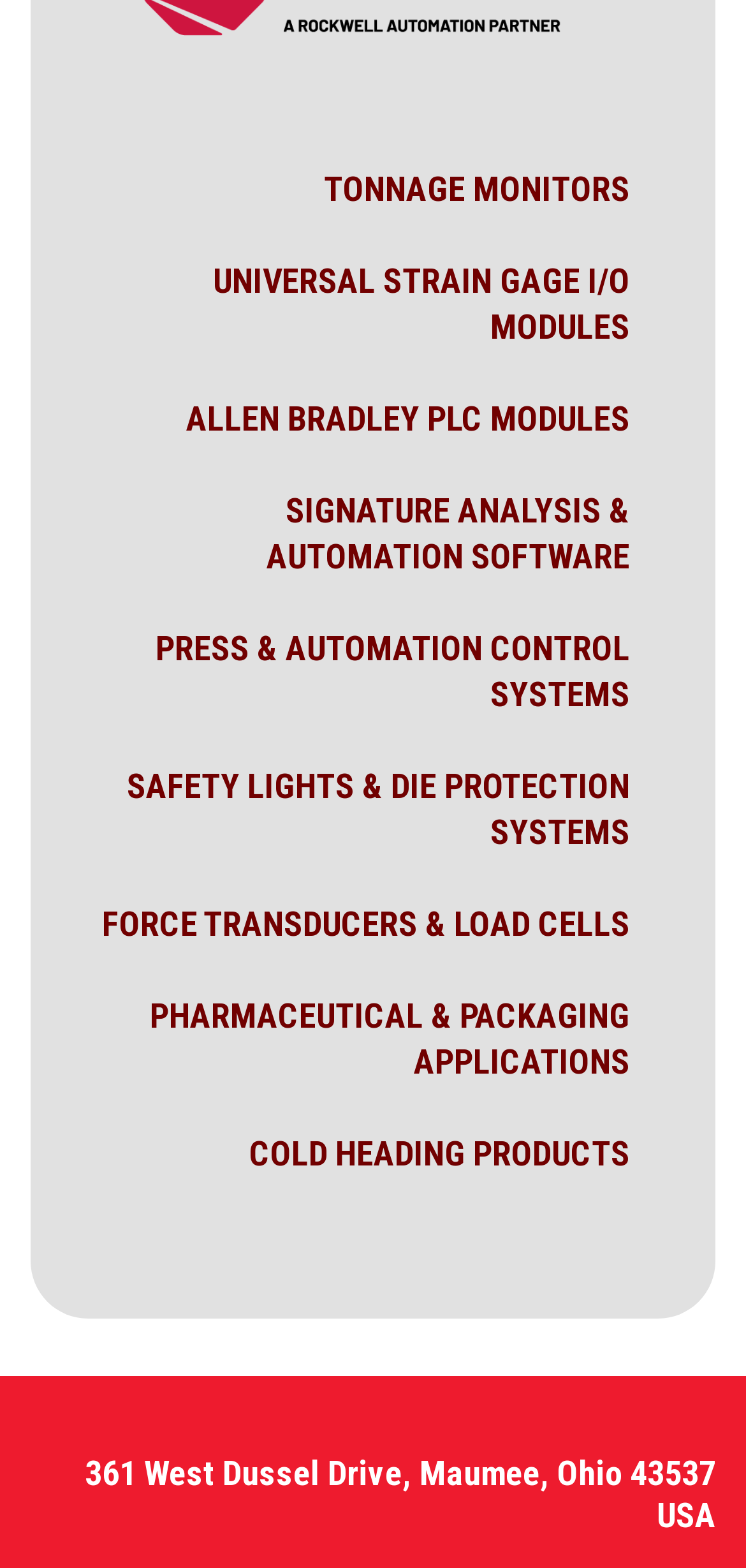Using the provided element description: "Allen Bradley PLC Modules", identify the bounding box coordinates. The coordinates should be four floats between 0 and 1 in the order [left, top, right, bottom].

[0.13, 0.252, 0.845, 0.282]